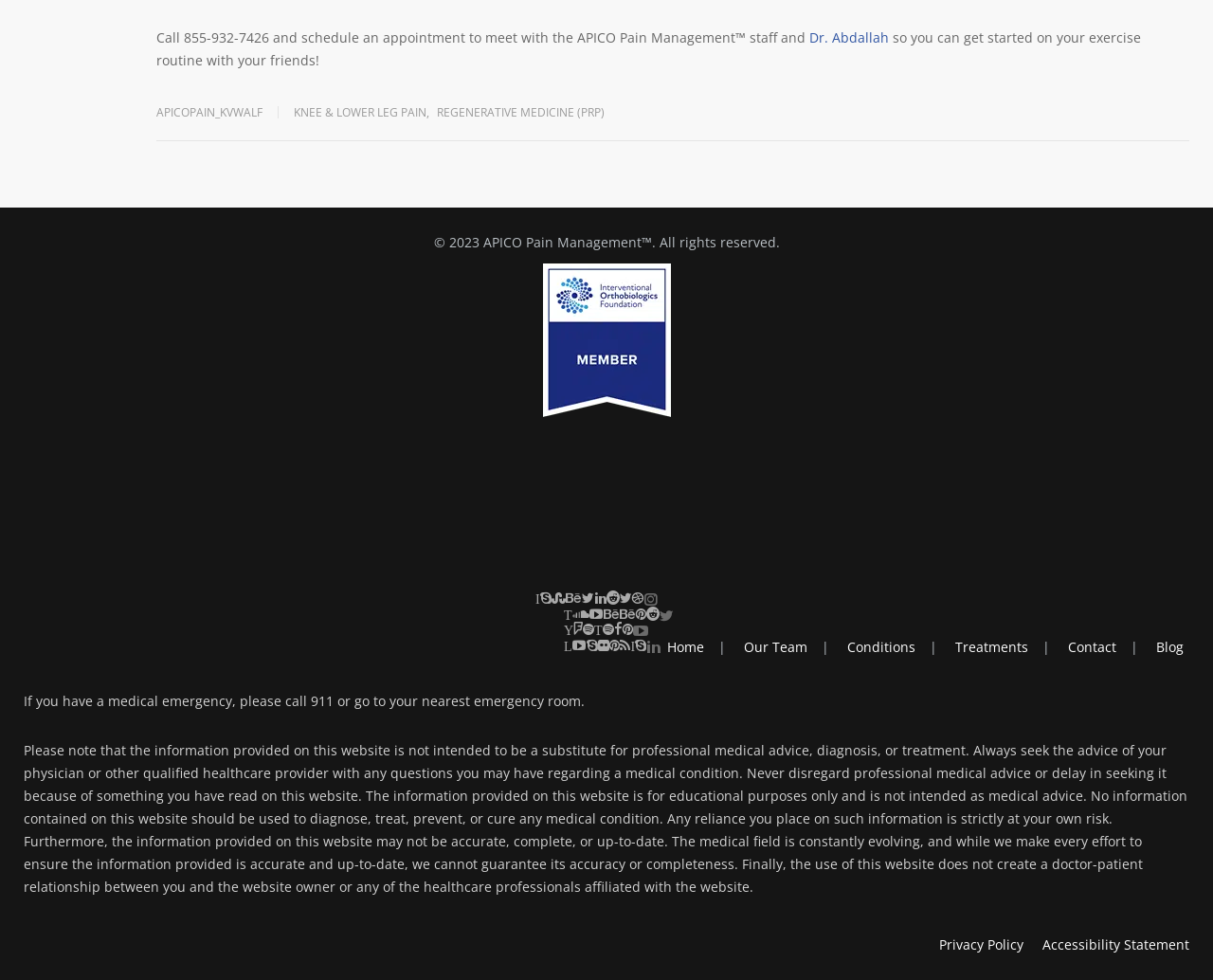What is the name of the doctor mentioned on the webpage?
From the screenshot, supply a one-word or short-phrase answer.

Dr. Abdallah